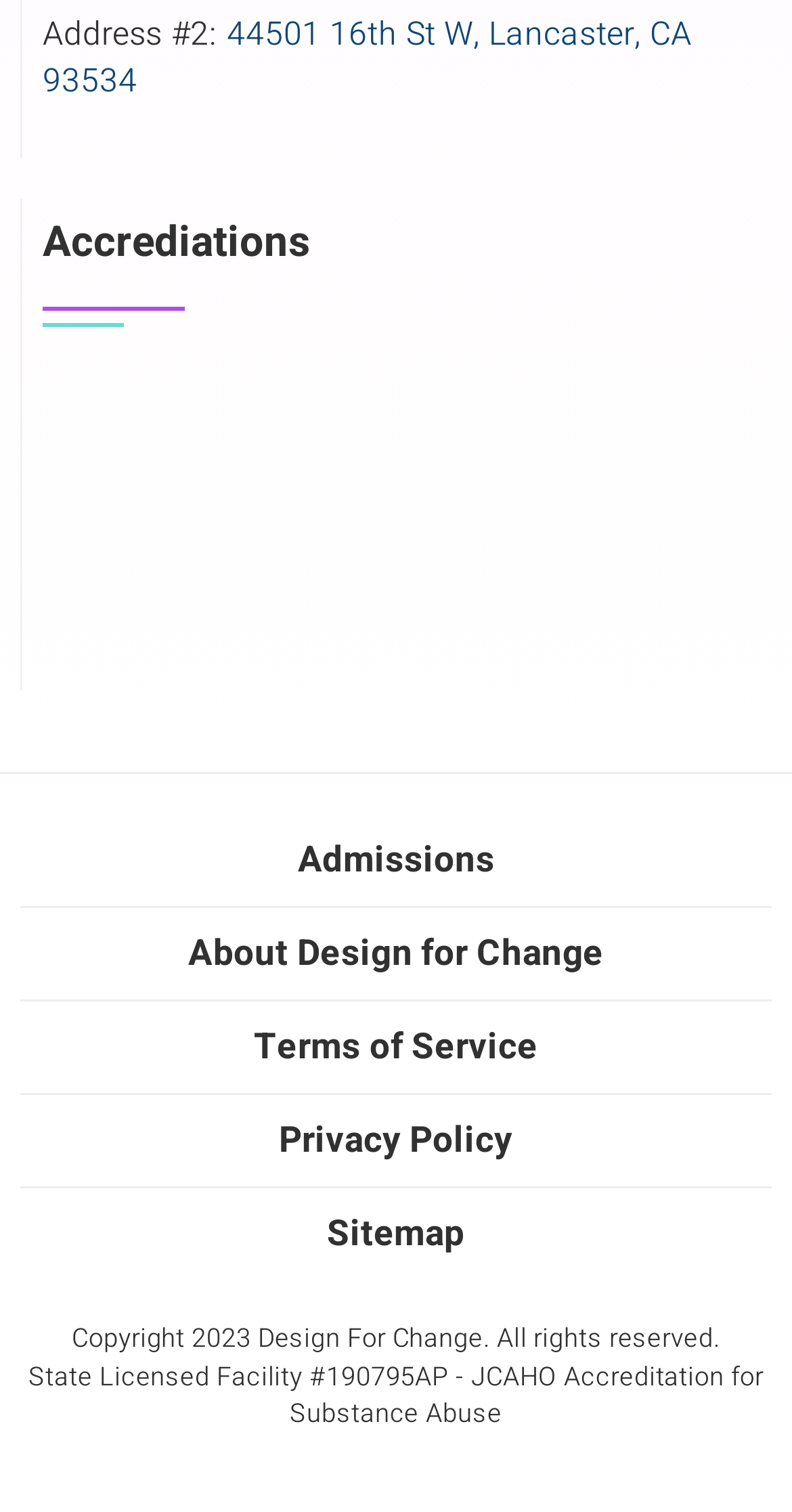Using the given element description, provide the bounding box coordinates (top-left x, top-left y, bottom-right x, bottom-right y) for the corresponding UI element in the screenshot: Terms of Service

[0.321, 0.676, 0.679, 0.709]